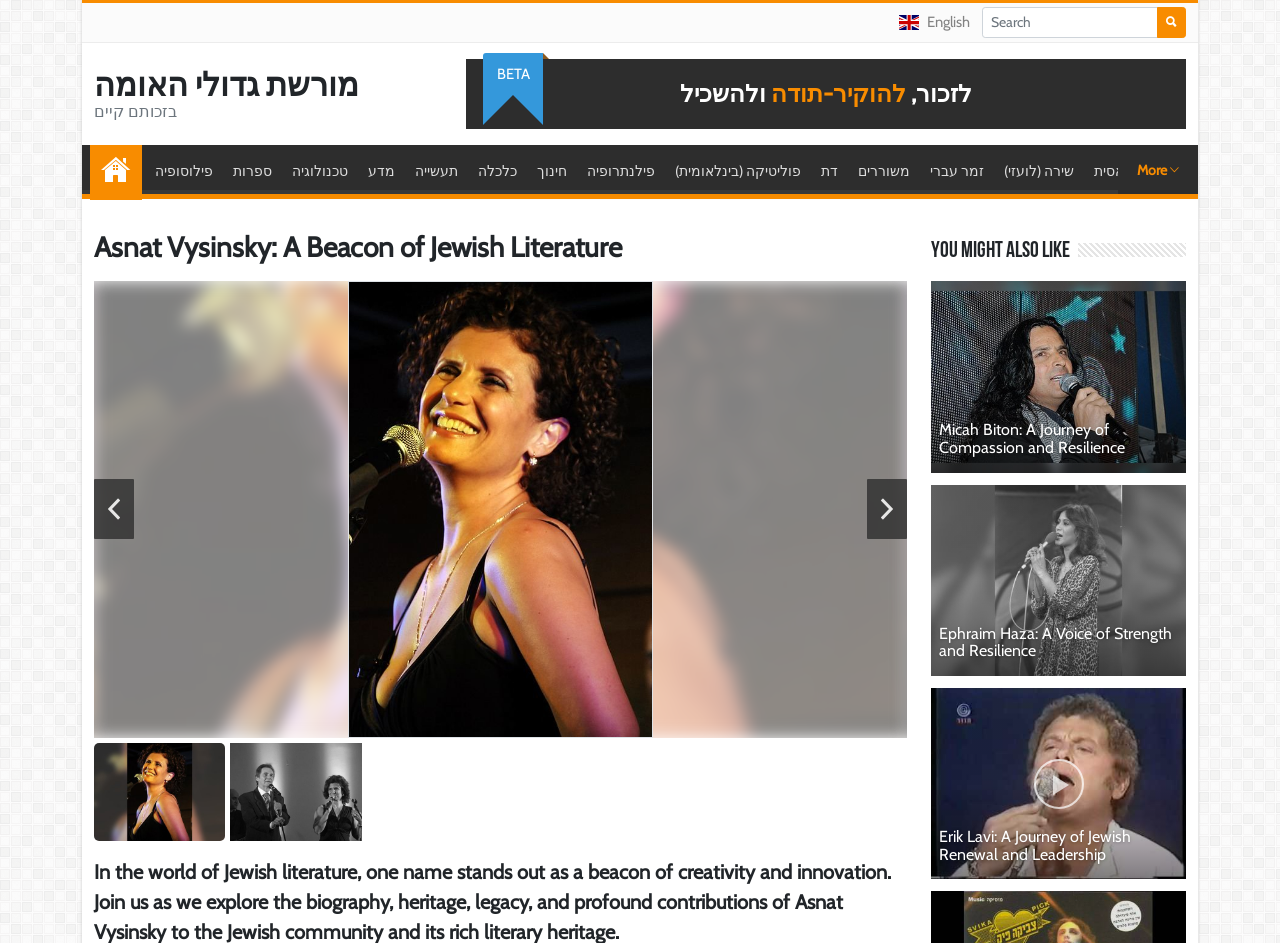Could you locate the bounding box coordinates for the section that should be clicked to accomplish this task: "View more options".

[0.873, 0.155, 0.936, 0.206]